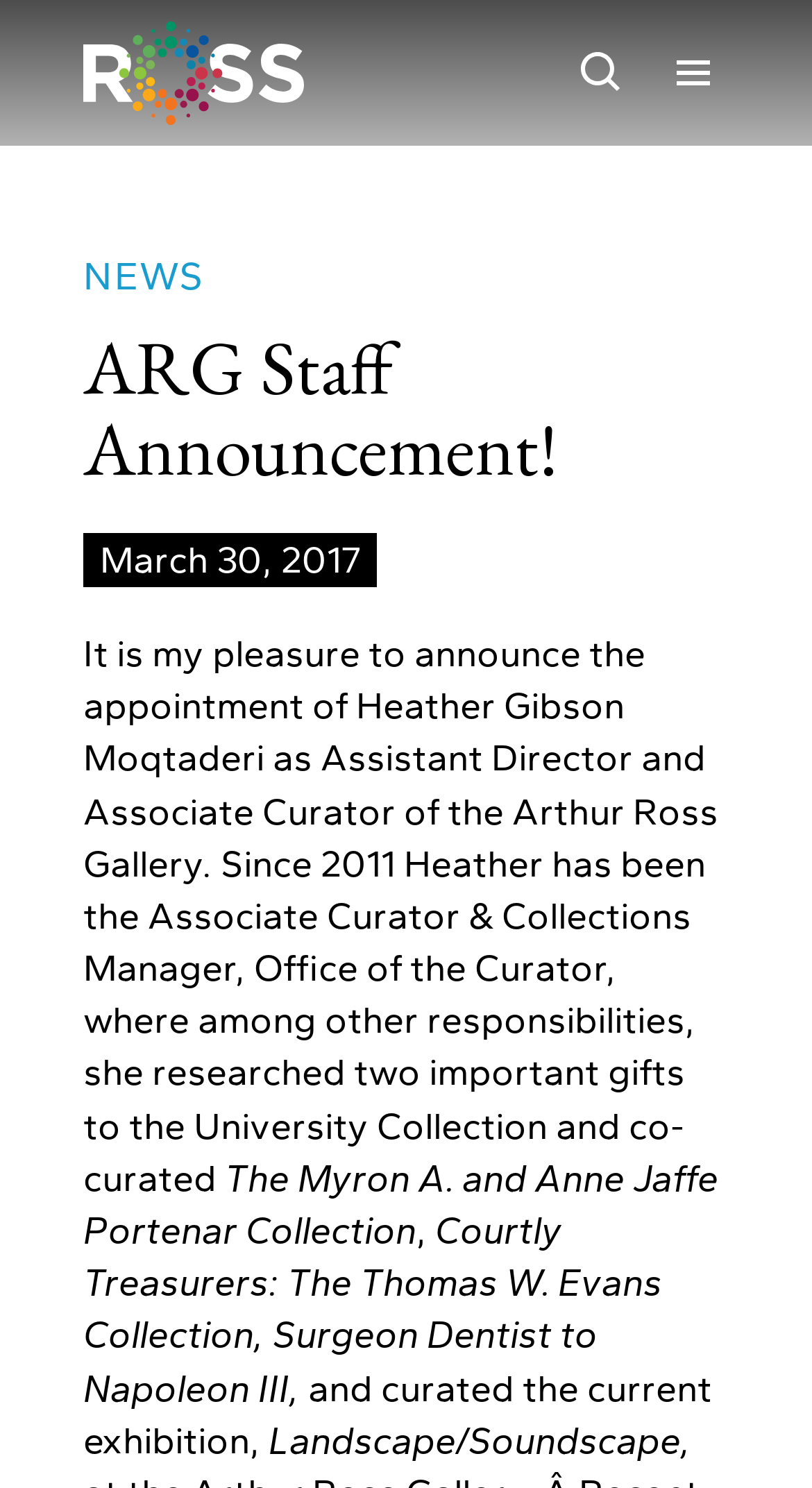Provide an in-depth caption for the elements present on the webpage.

The webpage is an announcement page for the Arthur Ross Gallery, with a focus on the appointment of Heather Gibson Moqtaderi as Assistant Director and Associate Curator. 

At the top left, there is a link and an image, likely a logo, which occupies a small area. On the right side of the top section, there are three small images, possibly icons or decorative elements.

Below the top section, there is a heading "NEWS" on the left, with a link to "NEWS" underneath. To the right of the "NEWS" heading, there is a larger heading "ARG Staff Announcement!" which spans most of the width of the page.

Below the headings, there is a date "March 30, 2017" on the left, followed by a paragraph of text announcing Heather Gibson Moqtaderi's appointment and describing her previous roles and accomplishments. This text occupies most of the page's width and takes up a significant amount of vertical space.

Below the announcement text, there are several lines of text, each describing a specific exhibition or collection, including "The Myron A. and Anne Jaffe Portenar Collection", "Courtly Treasurers: The Thomas W. Evans Collection, Surgeon Dentist to Napoleon III", and "Landscape/Soundscape".

At the very top of the page, there are three links: "Learn", "Support", and "Donate (opens in a new tab)", which are aligned horizontally and take up a small amount of vertical space.